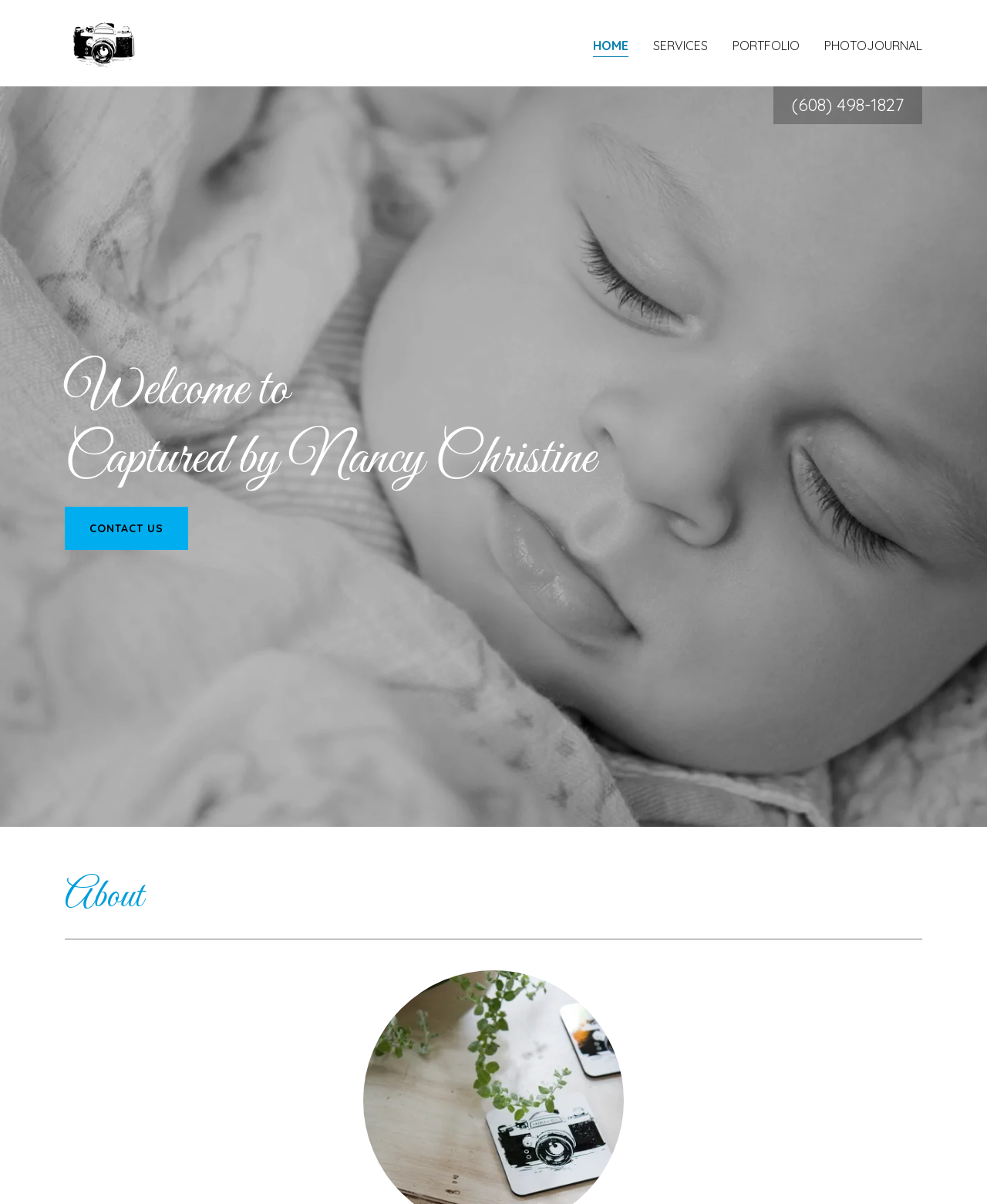Locate the bounding box for the described UI element: "sales@opewax.com". Ensure the coordinates are four float numbers between 0 and 1, formatted as [left, top, right, bottom].

None